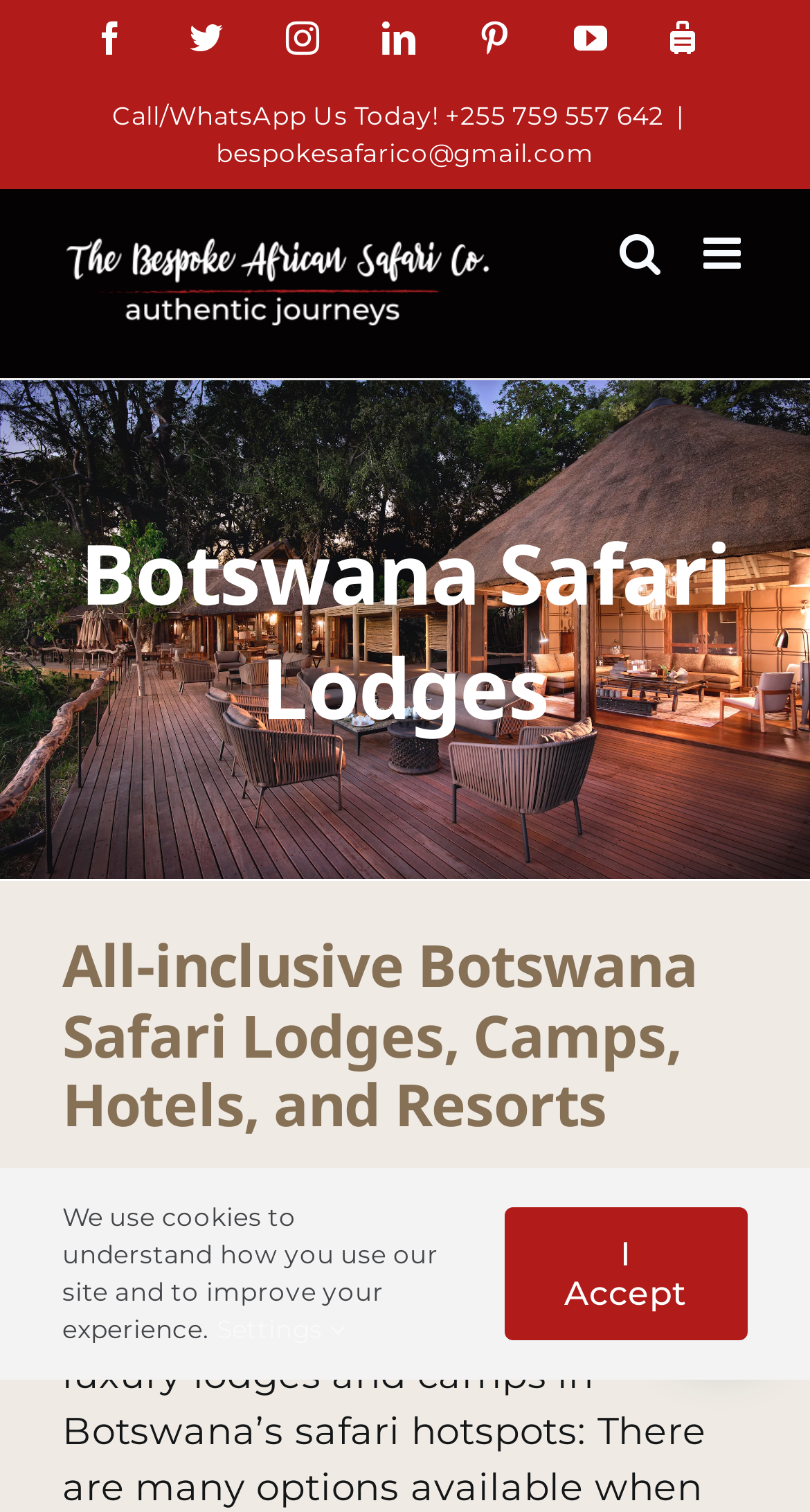Please specify the bounding box coordinates for the clickable region that will help you carry out the instruction: "Open Facebook page".

[0.115, 0.014, 0.157, 0.036]